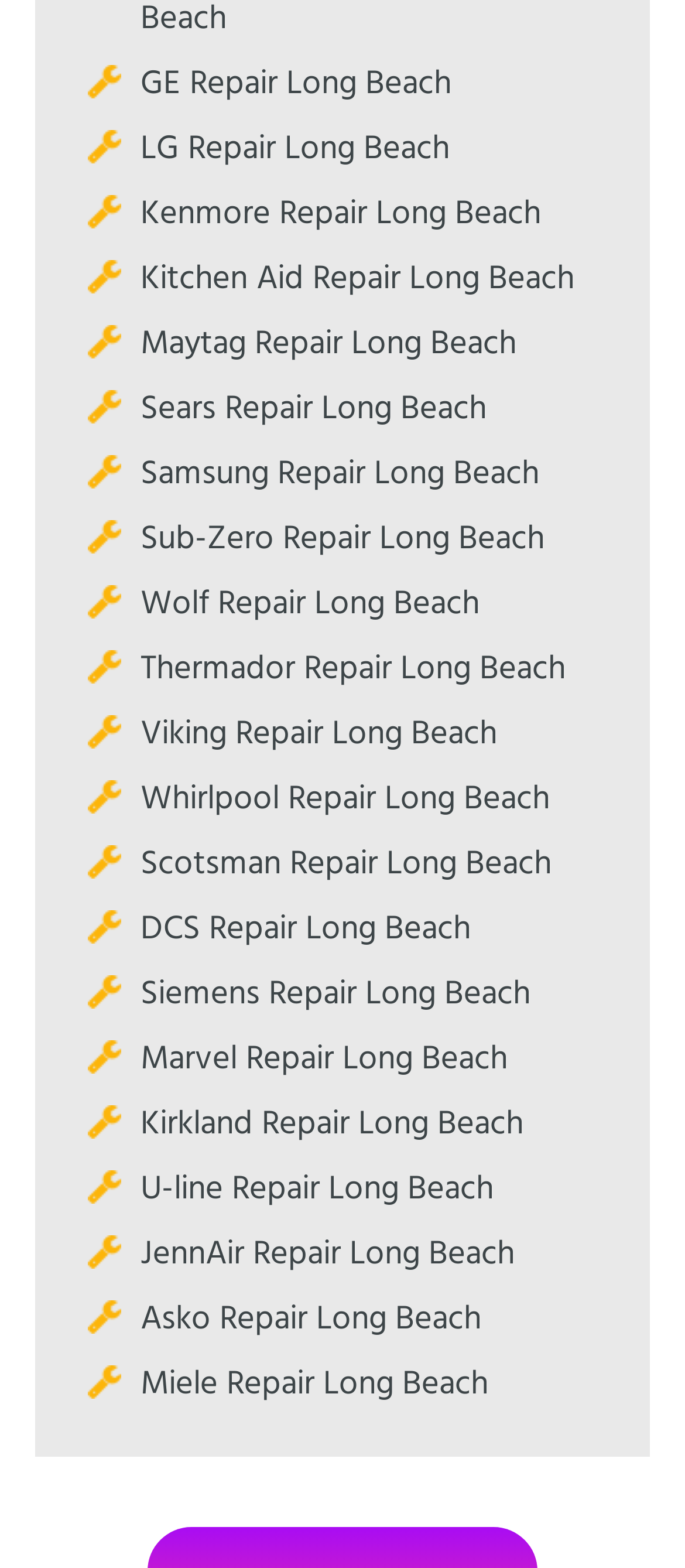Could you determine the bounding box coordinates of the clickable element to complete the instruction: "visit LG Repair Long Beach"? Provide the coordinates as four float numbers between 0 and 1, i.e., [left, top, right, bottom].

[0.205, 0.079, 0.656, 0.112]